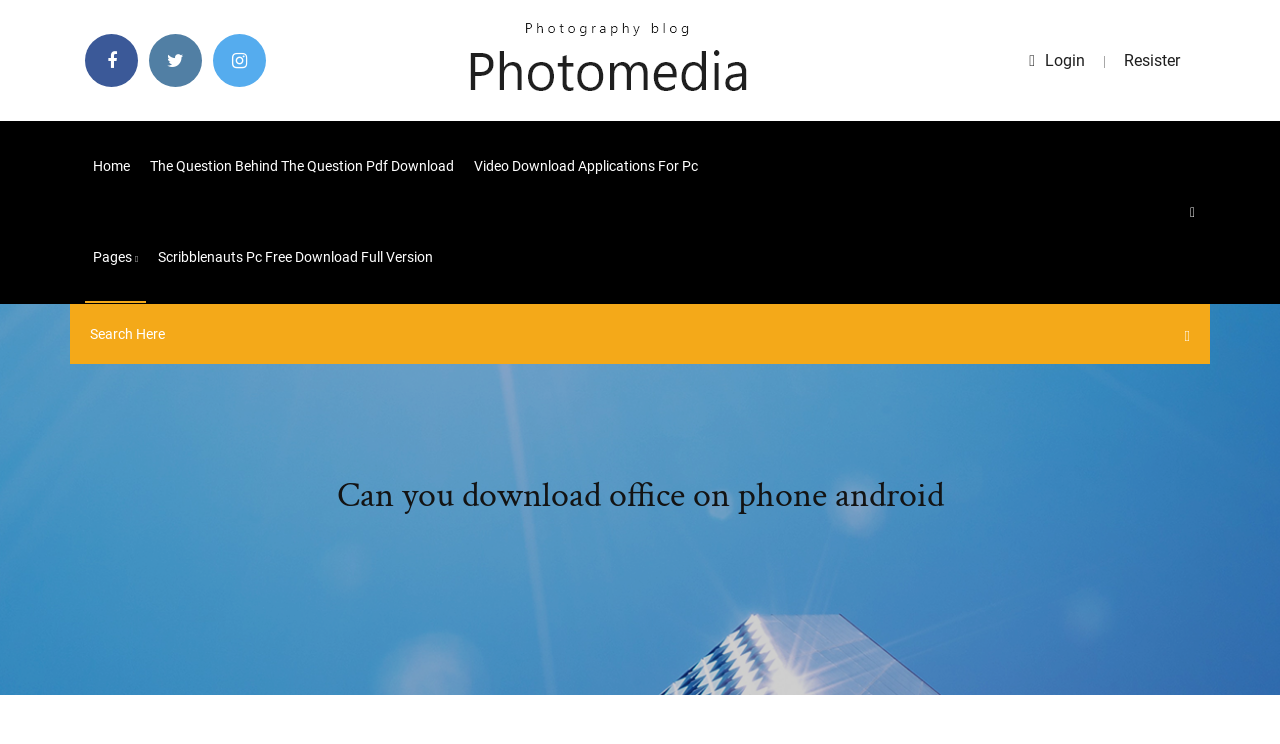Write an elaborate caption that captures the essence of the webpage.

The webpage appears to be a search results page or a blog with various links and a search bar. At the top left, there are three small icons represented by Unicode characters '\uf09a', '\uf099', and '\uf16d'. Below these icons, there is a link to 'cdnfilesdyrirb.netlify.app' accompanied by an image. 

On the top right, there is a login link with the text '\uf100Login', followed by a vertical line and a 'Resister' link. 

The main content of the page is divided into sections. The first section has links to 'Home', 'The Question Behind The Question Pdf Download', 'Video Download Applications For Pc', and 'Pages \ue64b'. The second section has a link to 'Scribblenauts Pc Free Download Full Version'. 

At the bottom of the page, there is a large heading that reads 'Can you download office on phone android'. Above this heading, there is a search bar with a placeholder text 'Search Here' and a 'Close Search' button on the right. There is also a small icon represented by the Unicode character '\ue610' on the top right corner of the search bar.